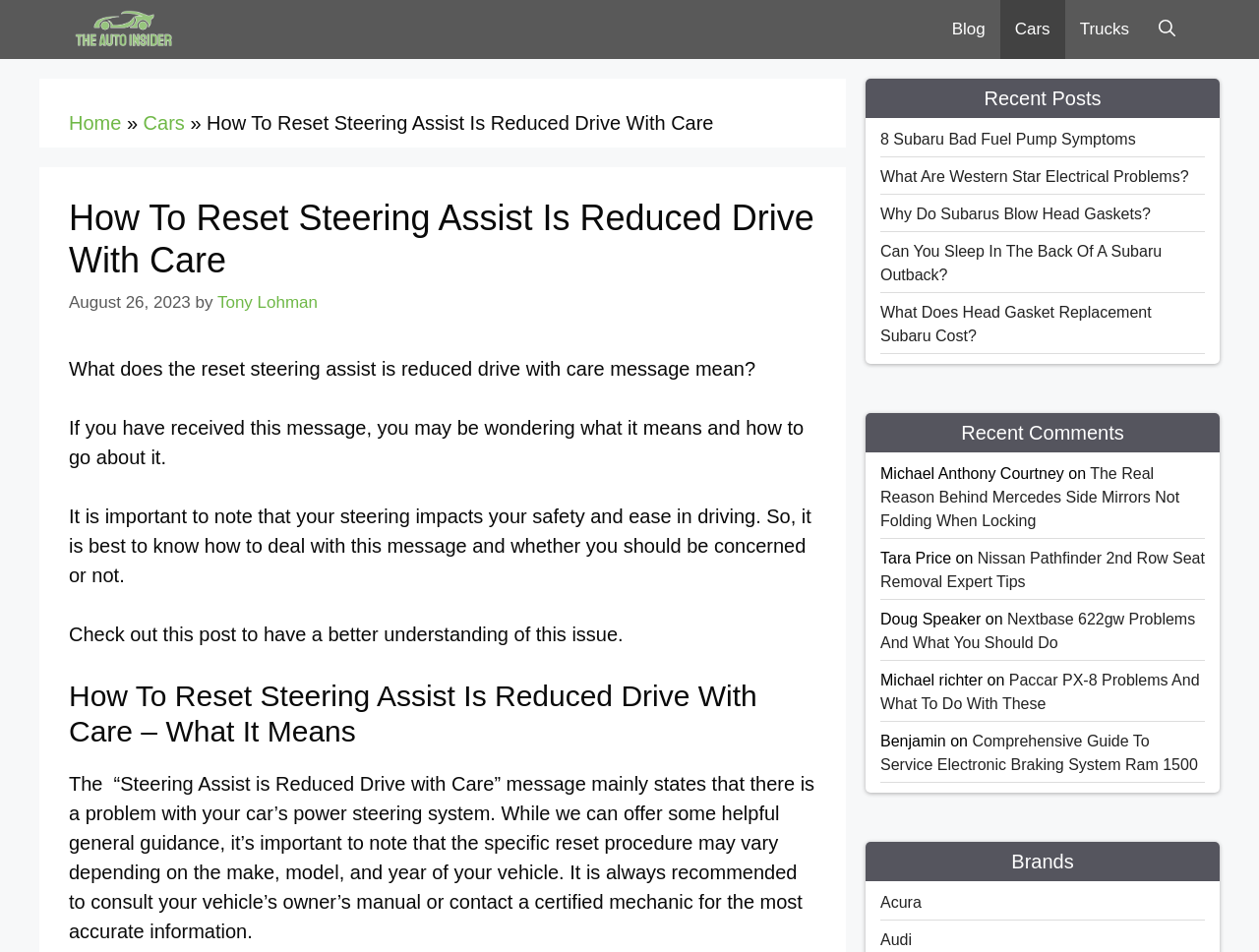What does the 'Steering Assist is Reduced Drive with Care' message mean?
Please provide a comprehensive answer based on the details in the screenshot.

The 'Steering Assist is Reduced Drive with Care' message mainly states that there is a problem with your car's power steering system. This message is important to note as it affects your safety and ease in driving.